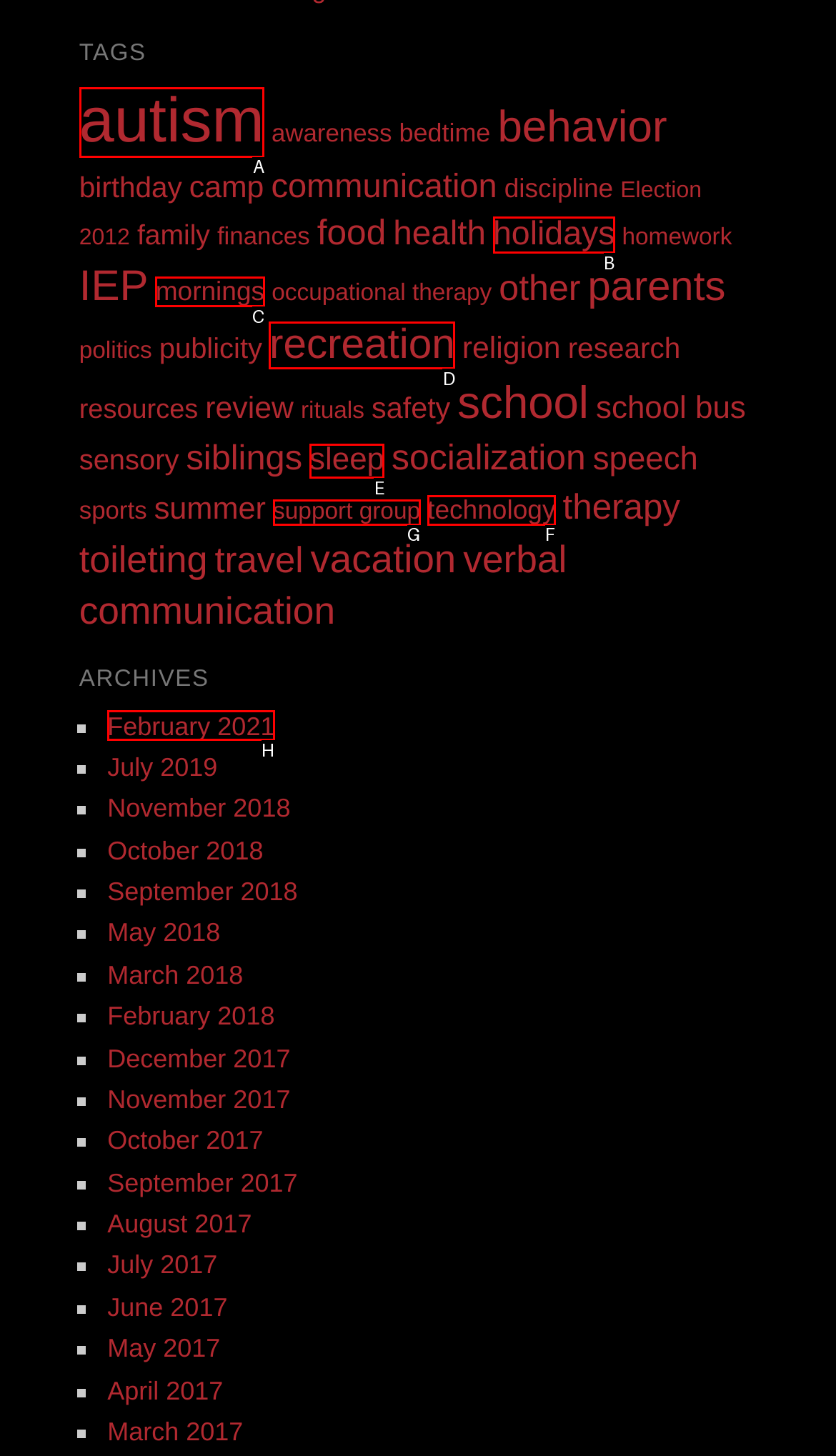Which option should be clicked to complete this task: Click on Support home
Reply with the letter of the correct choice from the given choices.

None